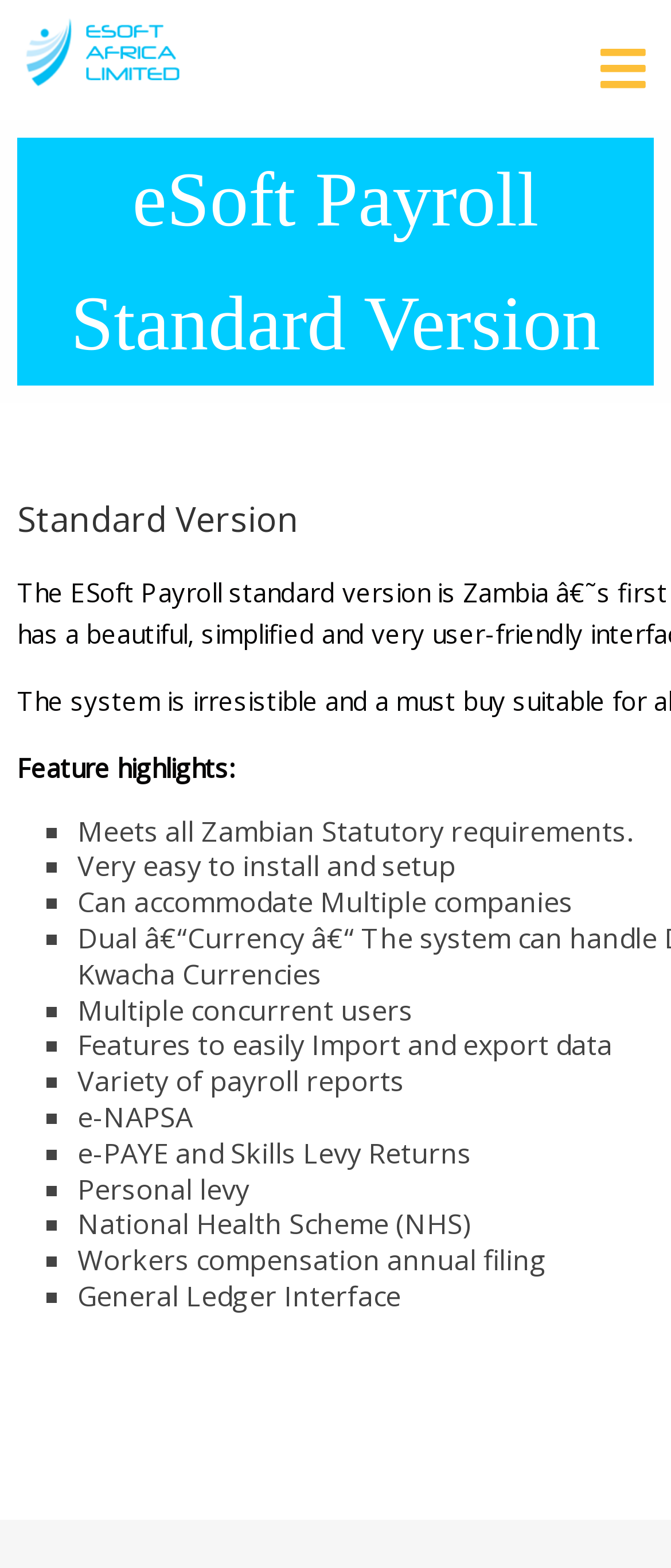Answer the following inquiry with a single word or phrase:
What is the name of the payroll software?

eSoft Payroll Standard Version